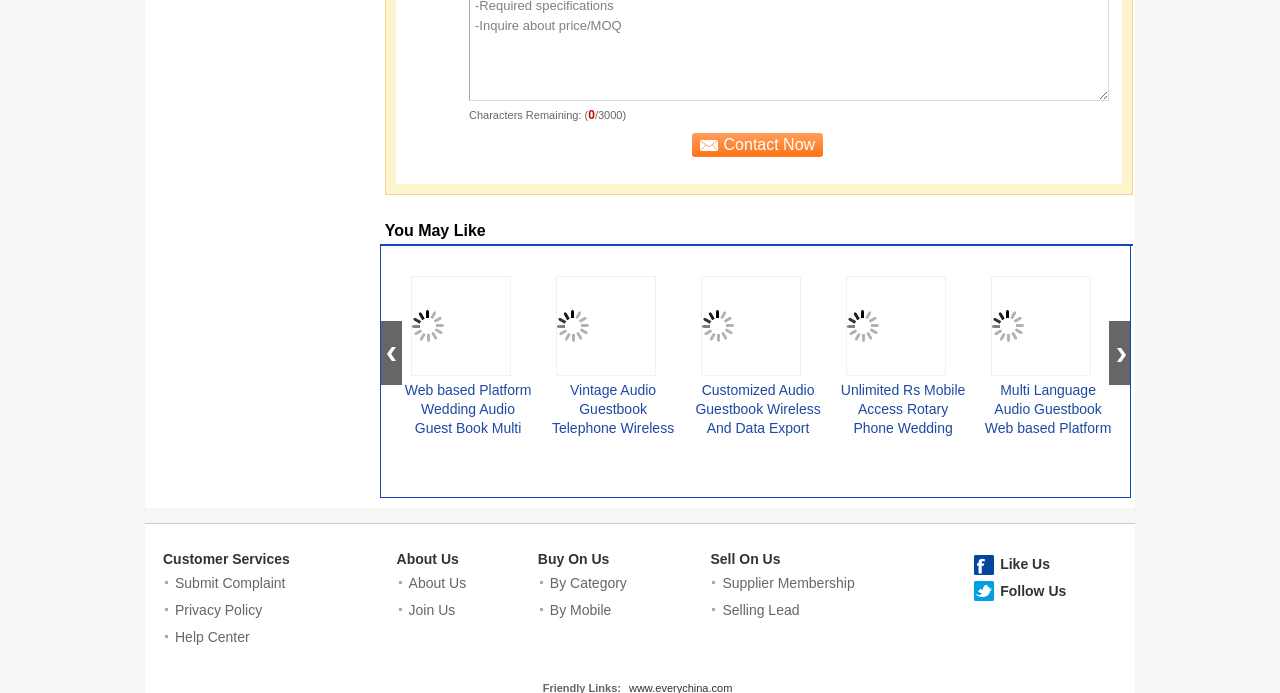Please determine the bounding box coordinates for the element that should be clicked to follow these instructions: "Explore About Us".

[0.31, 0.795, 0.358, 0.818]